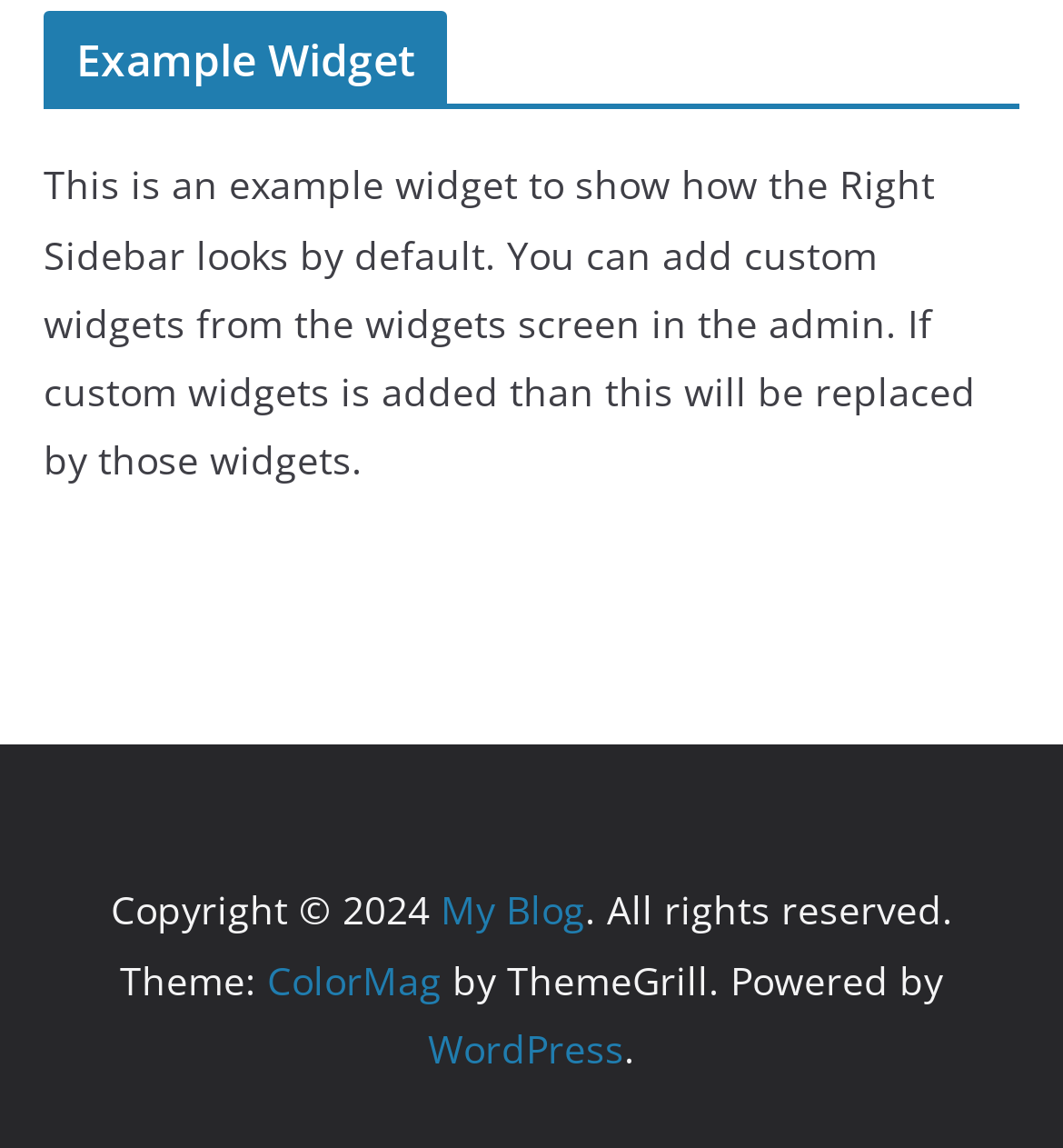What is the name of the blog linked at the bottom of the webpage?
Answer the question with a single word or phrase by looking at the picture.

My Blog